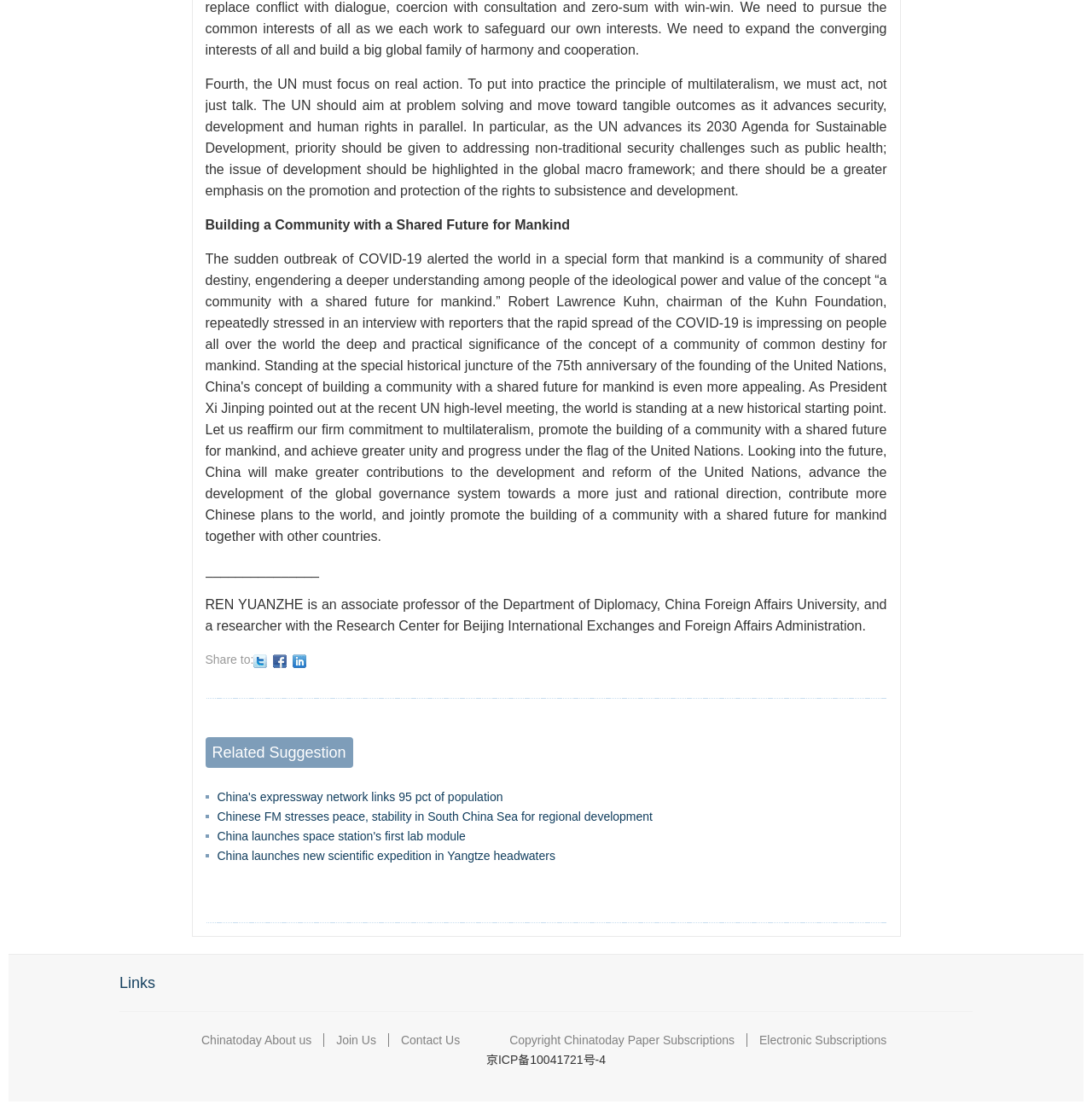Please reply to the following question using a single word or phrase: 
How many links are there in the footer section?

6